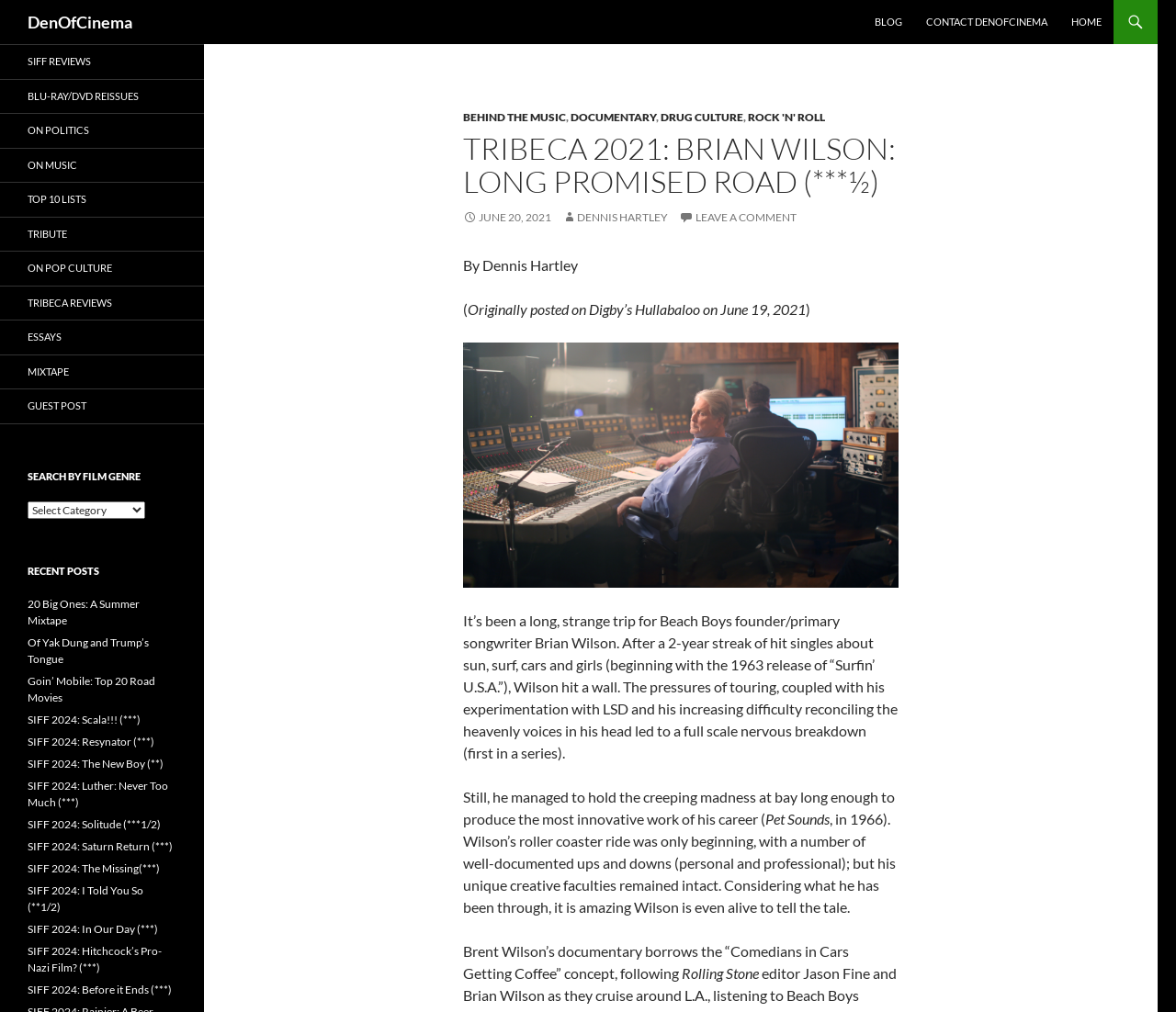Please identify the bounding box coordinates of the element that needs to be clicked to perform the following instruction: "Click on the 'TRIBECA 2021: BRIAN WILSON: LONG PROMISED ROAD (***½)' link".

[0.394, 0.131, 0.764, 0.196]